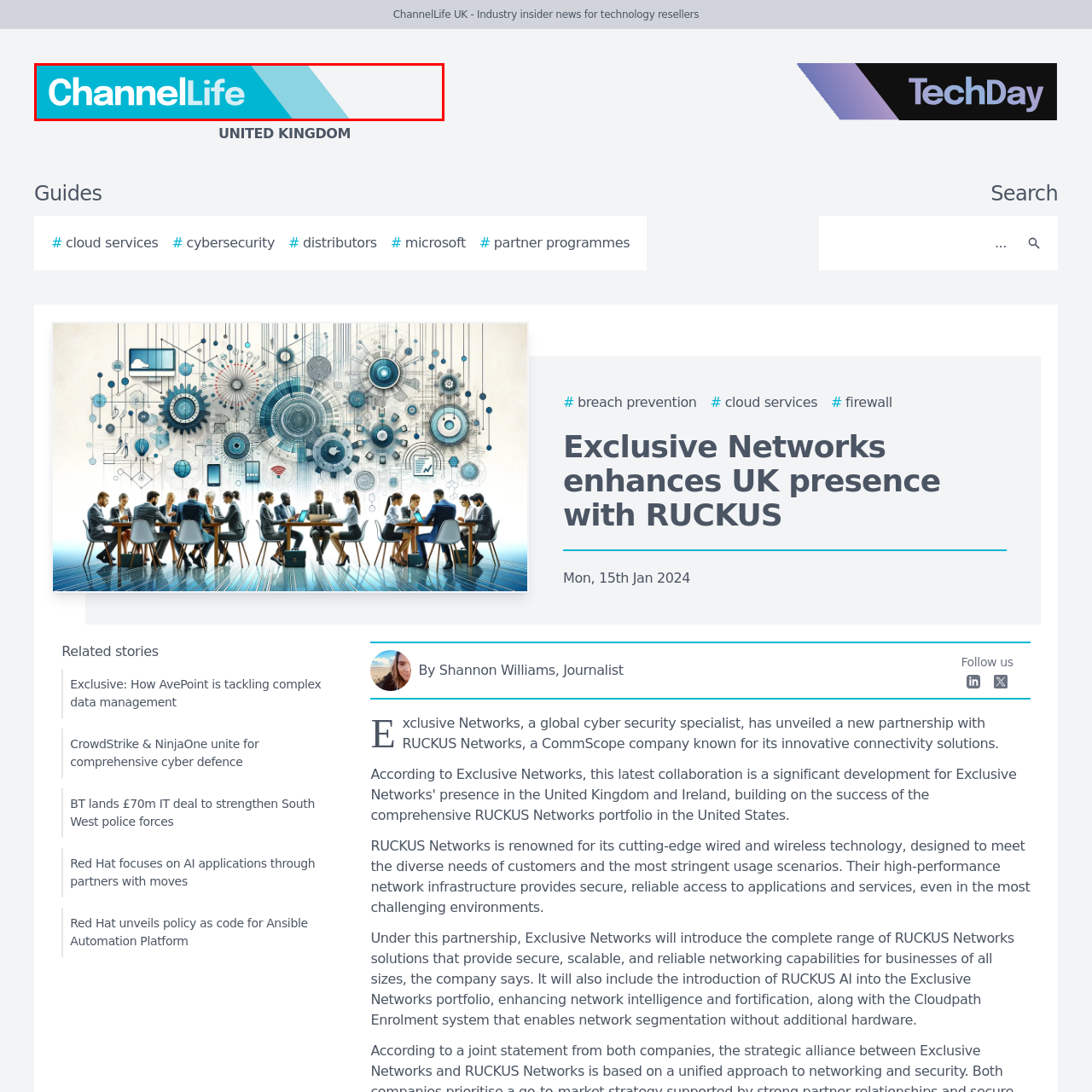Look at the image segment within the red box, What font style is used for the word 'ChannelLife'? Give a brief response in one word or phrase.

Bold